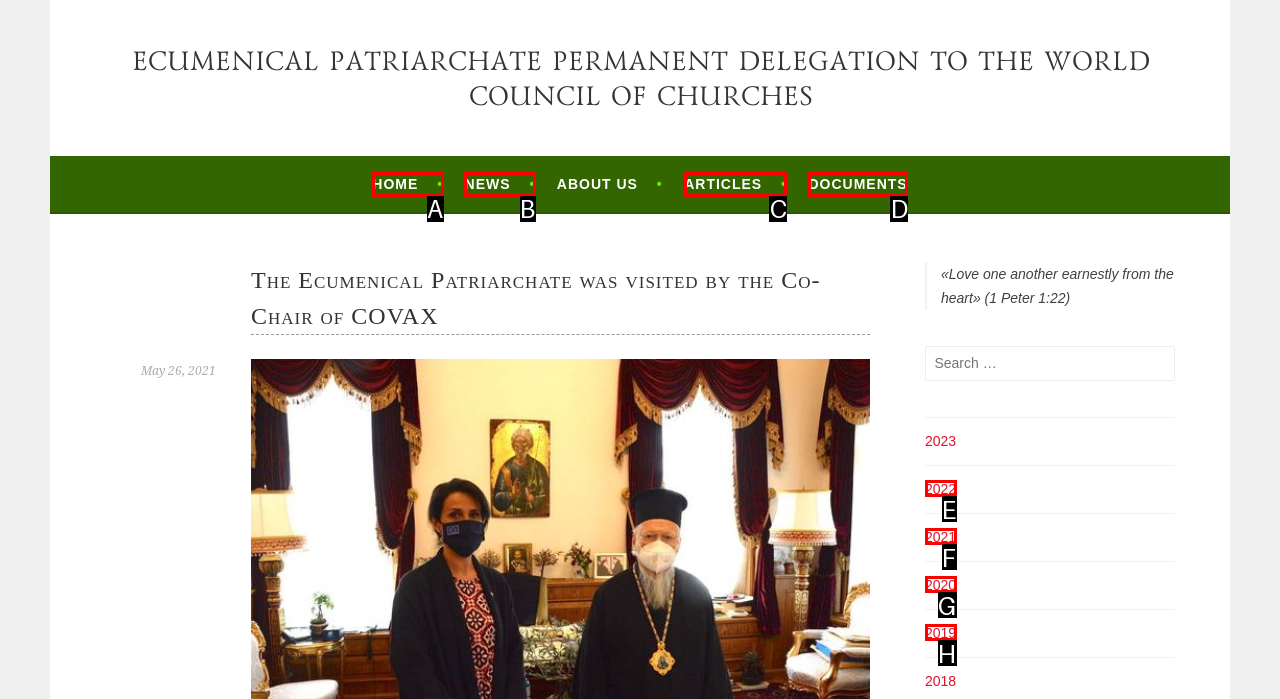Identify the HTML element that corresponds to the following description: 2019 Provide the letter of the best matching option.

H